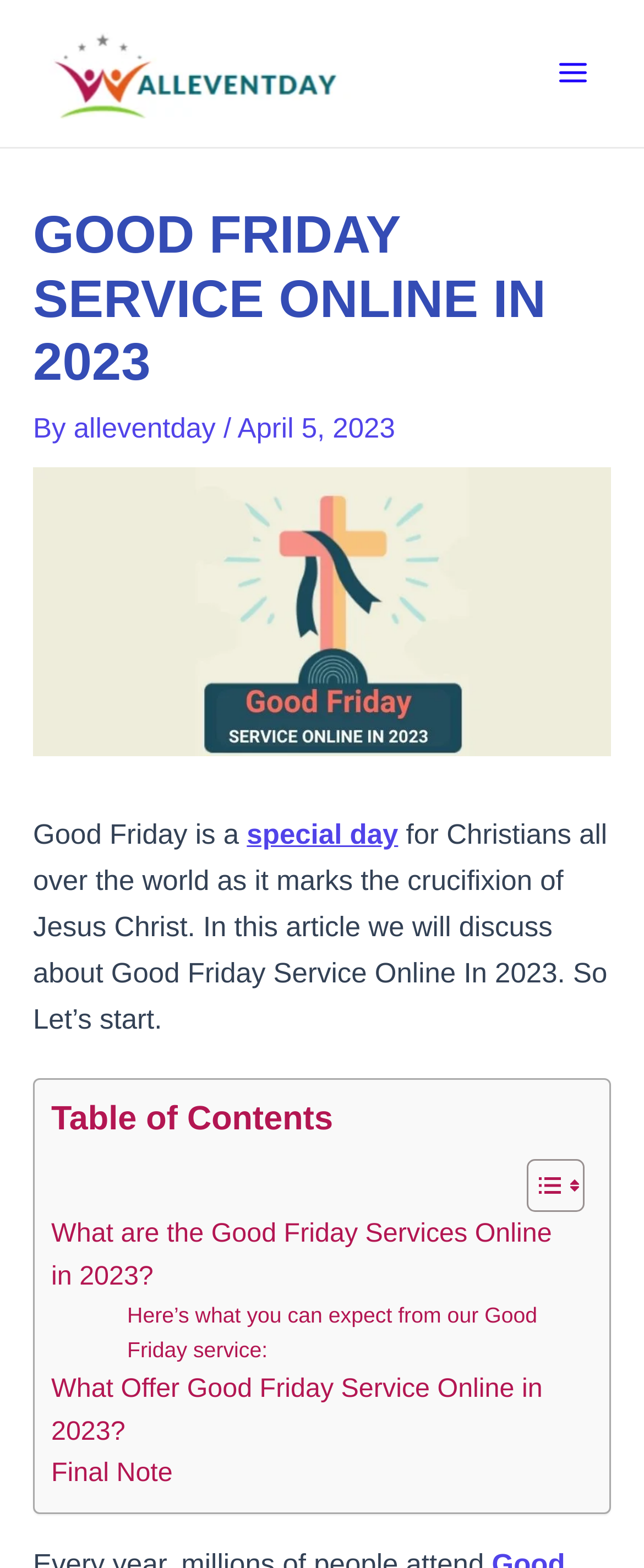Identify the bounding box coordinates of the specific part of the webpage to click to complete this instruction: "Open the Main Menu".

[0.832, 0.023, 0.949, 0.071]